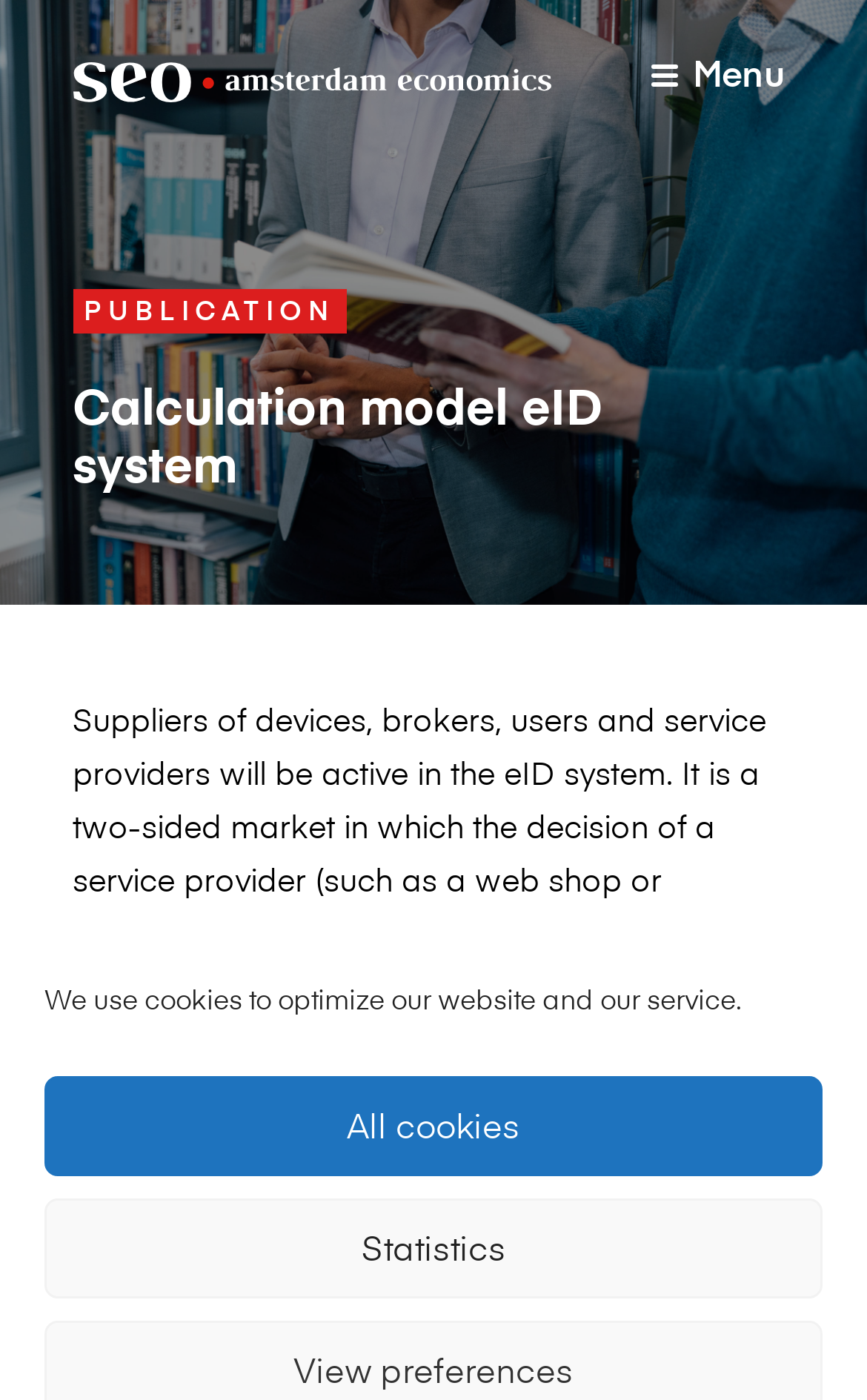Locate the headline of the webpage and generate its content.

Calculation model eID system